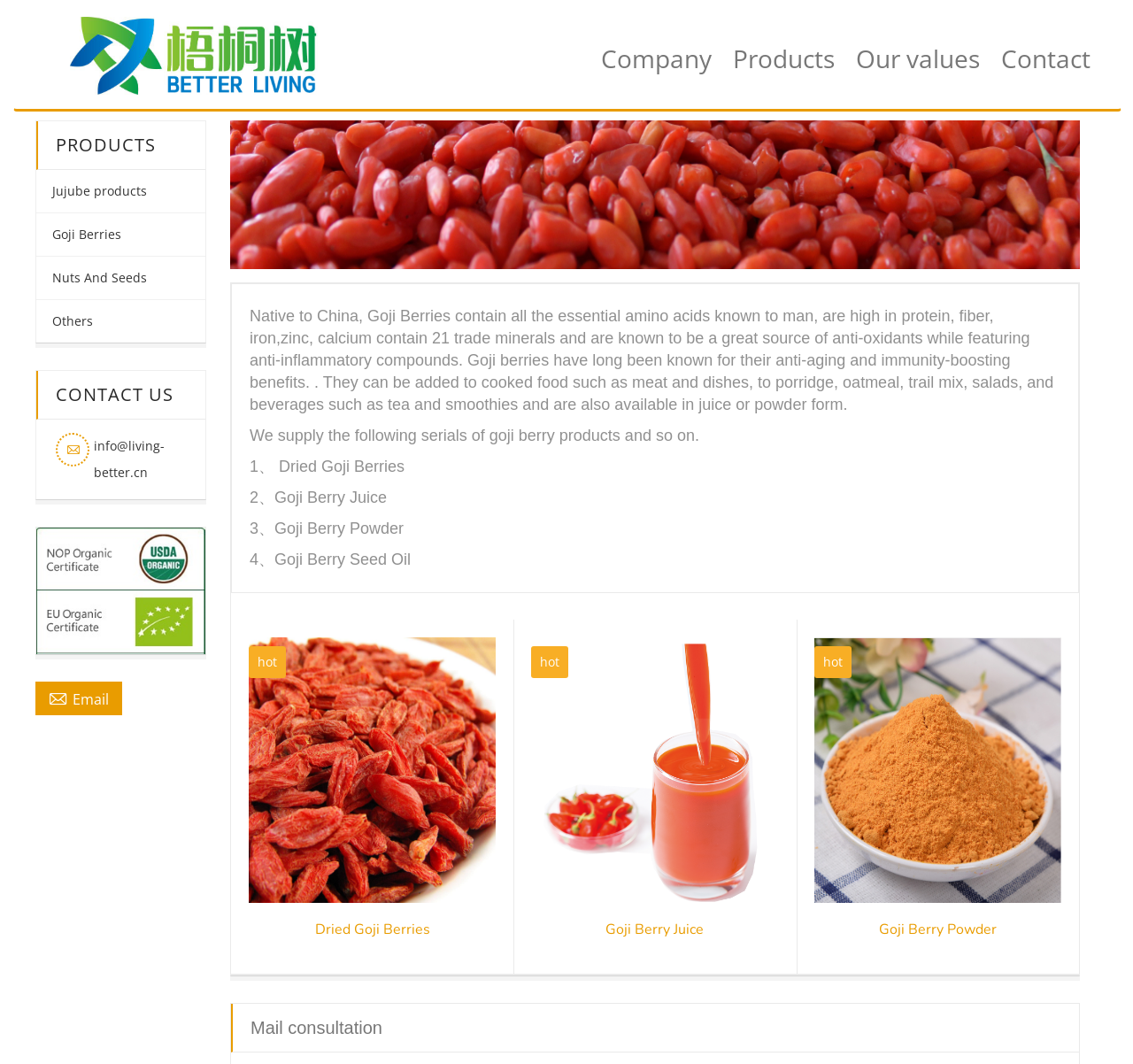Determine the bounding box of the UI component based on this description: "Goji Berry Powder". The bounding box coordinates should be four float values between 0 and 1, i.e., [left, top, right, bottom].

[0.718, 0.857, 0.937, 0.89]